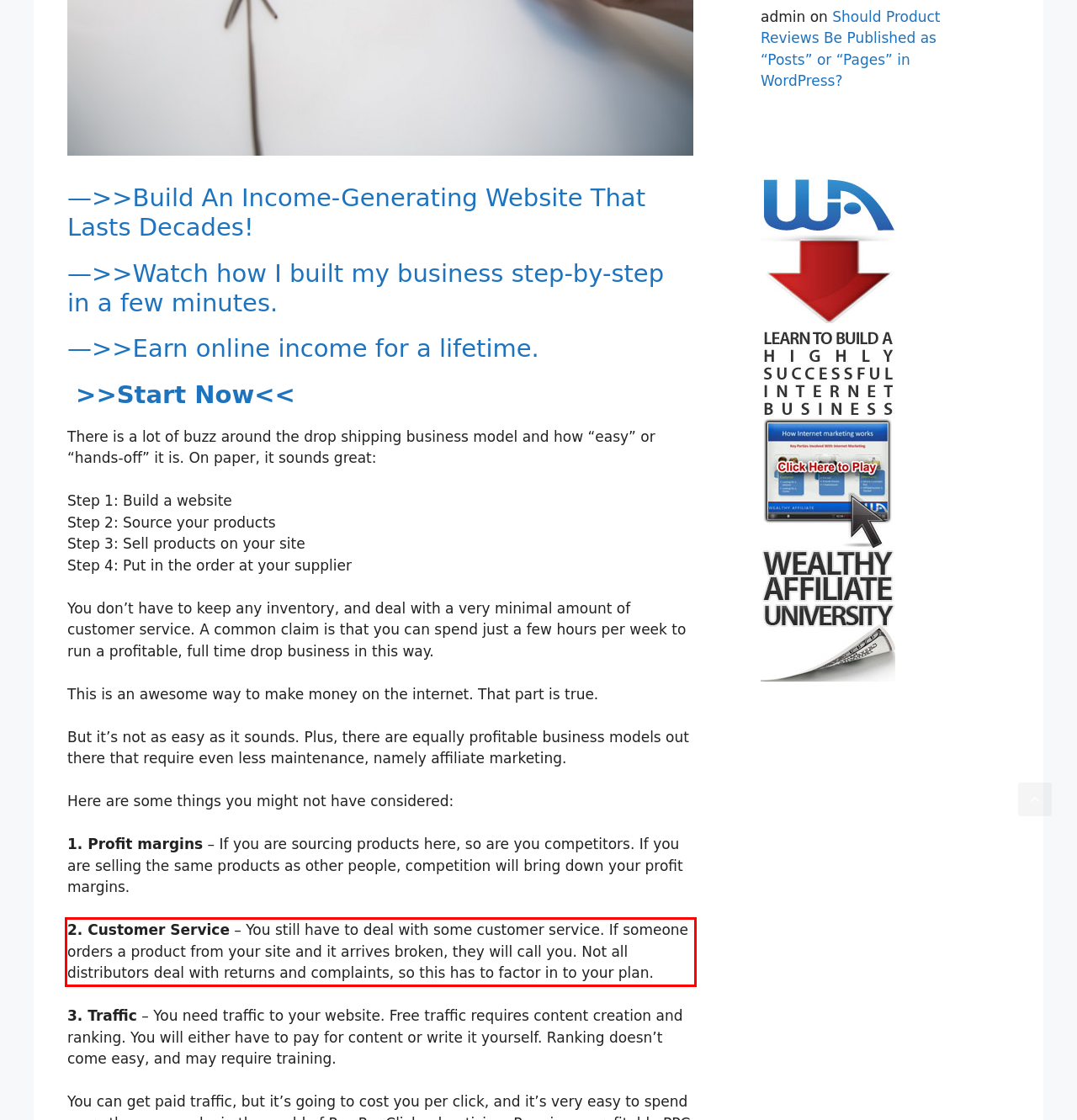Given a webpage screenshot, identify the text inside the red bounding box using OCR and extract it.

2. Customer Service – You still have to deal with some customer service. If someone orders a product from your site and it arrives broken, they will call you. Not all distributors deal with returns and complaints, so this has to factor in to your plan.